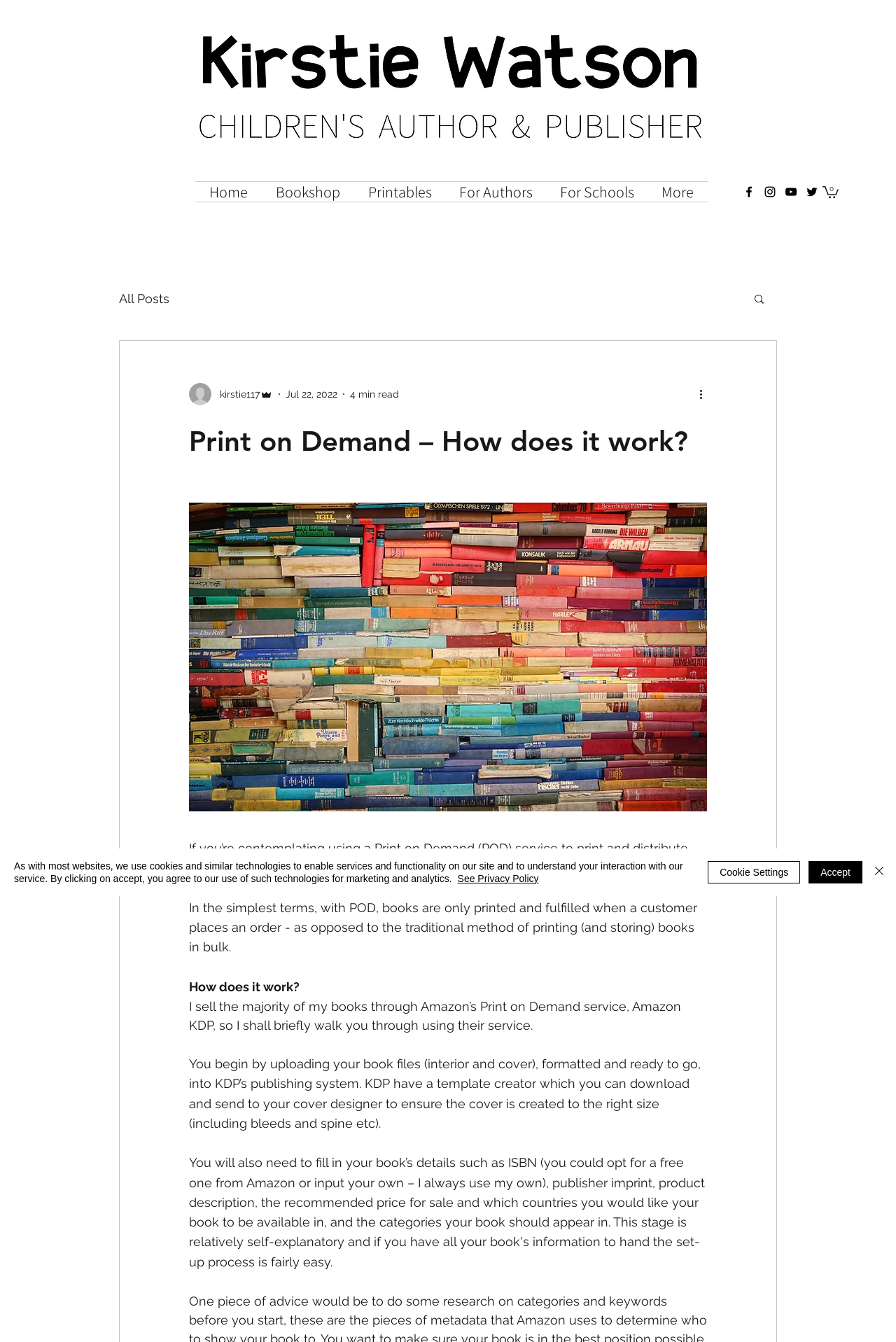Bounding box coordinates must be specified in the format (top-left x, top-left y, bottom-right x, bottom-right y). All values should be floating point numbers between 0 and 1. What are the bounding box coordinates of the UI element described as: See Privacy Policy

[0.511, 0.65, 0.601, 0.659]